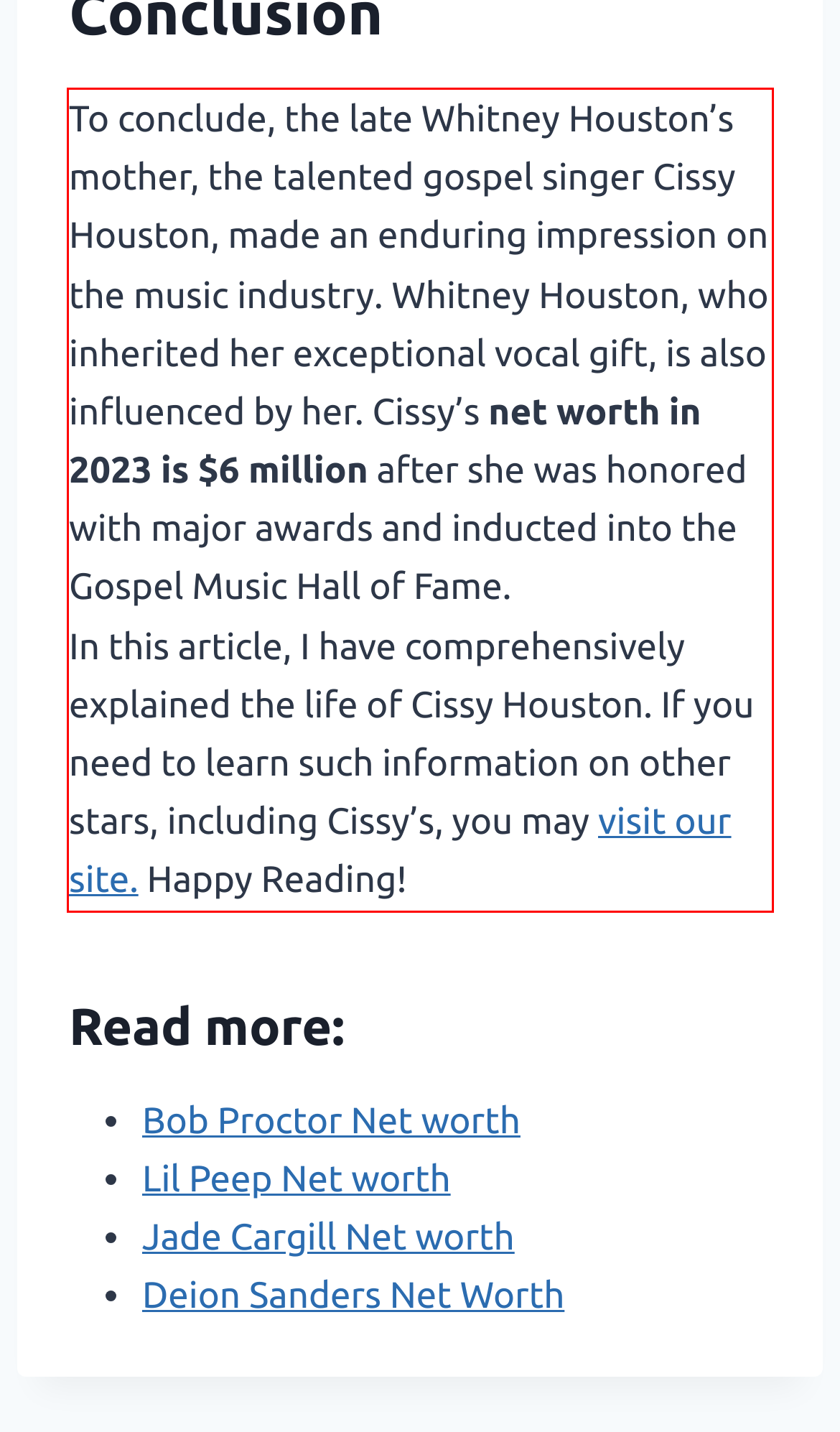There is a UI element on the webpage screenshot marked by a red bounding box. Extract and generate the text content from within this red box.

To conclude, the late Whitney Houston’s mother, the talented gospel singer Cissy Houston, made an enduring impression on the music industry. Whitney Houston, who inherited her exceptional vocal gift, is also influenced by her. Cissy’s net worth in 2023 is $6 million after she was honored with major awards and inducted into the Gospel Music Hall of Fame. In this article, I have comprehensively explained the life of Cissy Houston. If you need to learn such information on other stars, including Cissy’s, you may visit our site. Happy Reading!